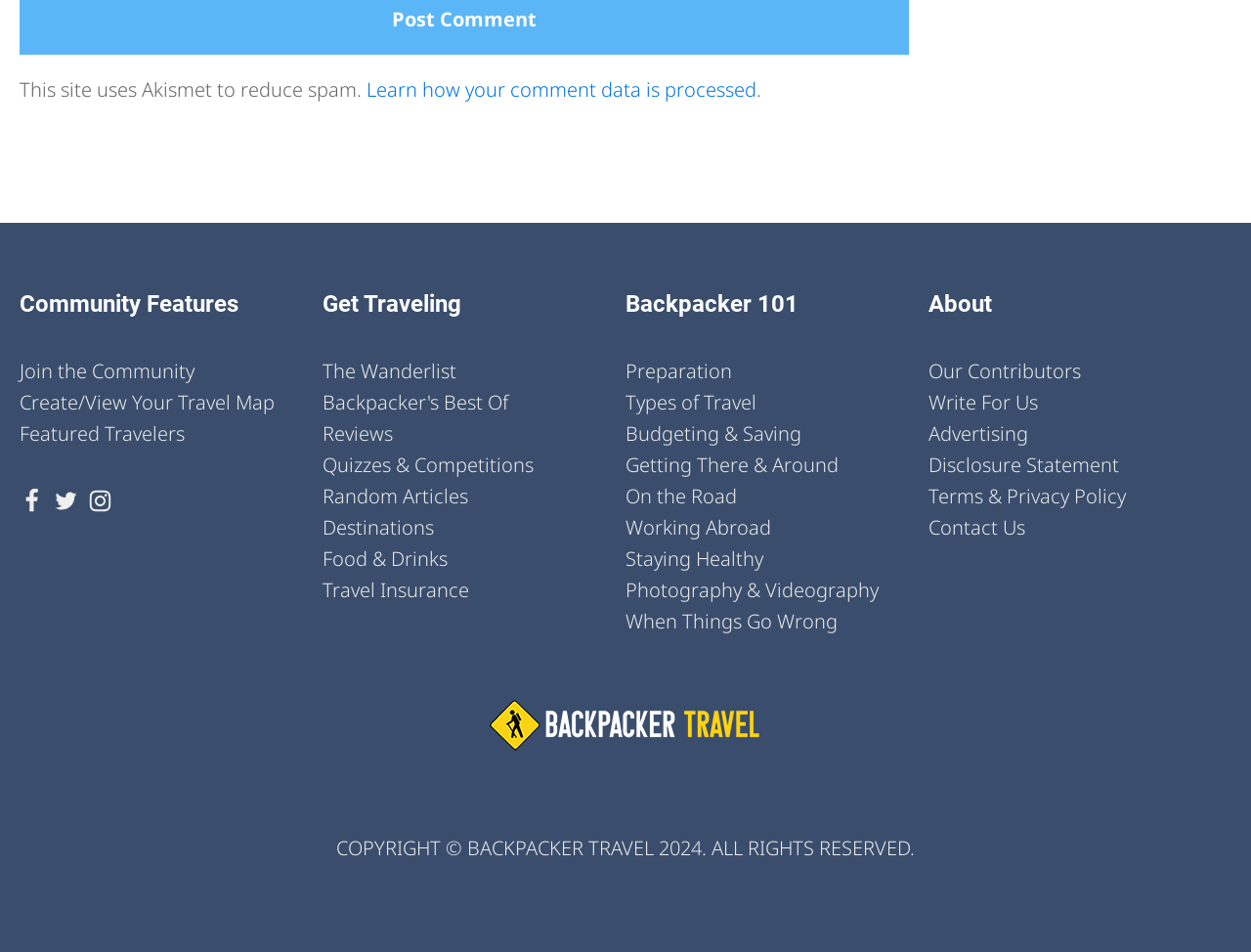Identify the bounding box coordinates of the part that should be clicked to carry out this instruction: "Read the Wanderlist".

[0.258, 0.374, 0.365, 0.407]